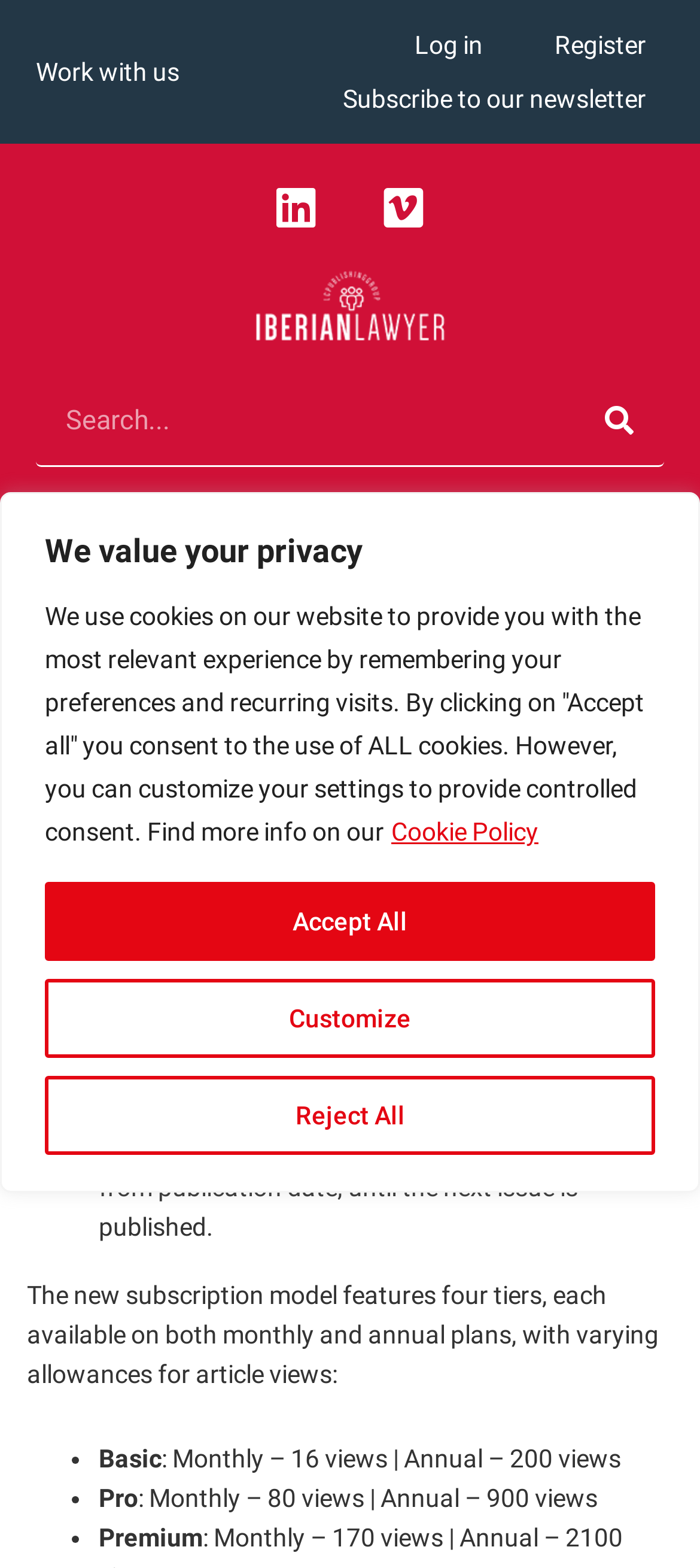What is the purpose of the search box?
Please interpret the details in the image and answer the question thoroughly.

The purpose of the search box can be inferred from its presence on the webpage, and the fact that it has a button labeled 'Search', indicating that it is meant to be used to search the website.